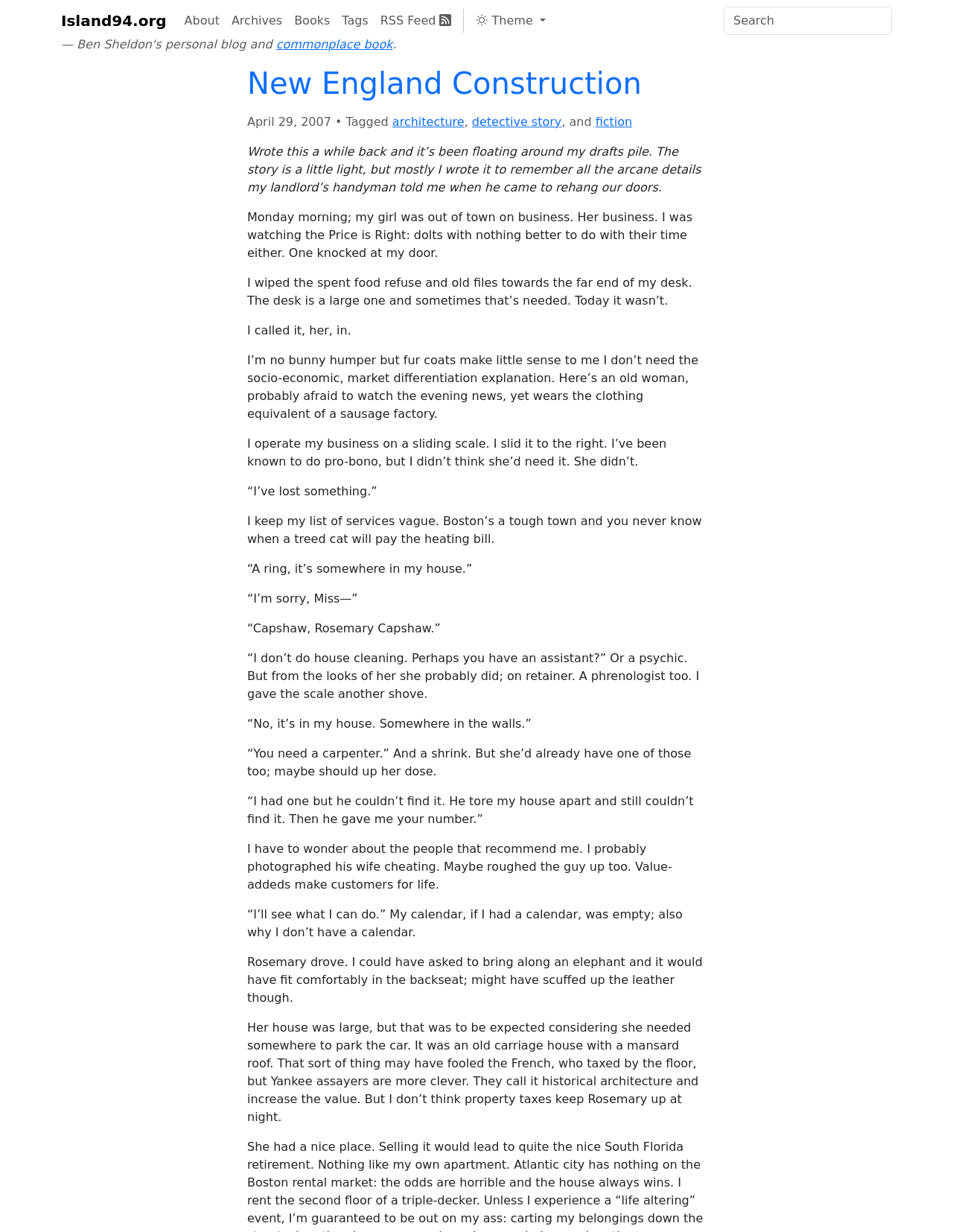Examine the screenshot and answer the question in as much detail as possible: What is the architectural style of Rosemary's house?

The architectural style of Rosemary's house can be determined by the text, which mentions 'an old carriage house with a mansard roof'.